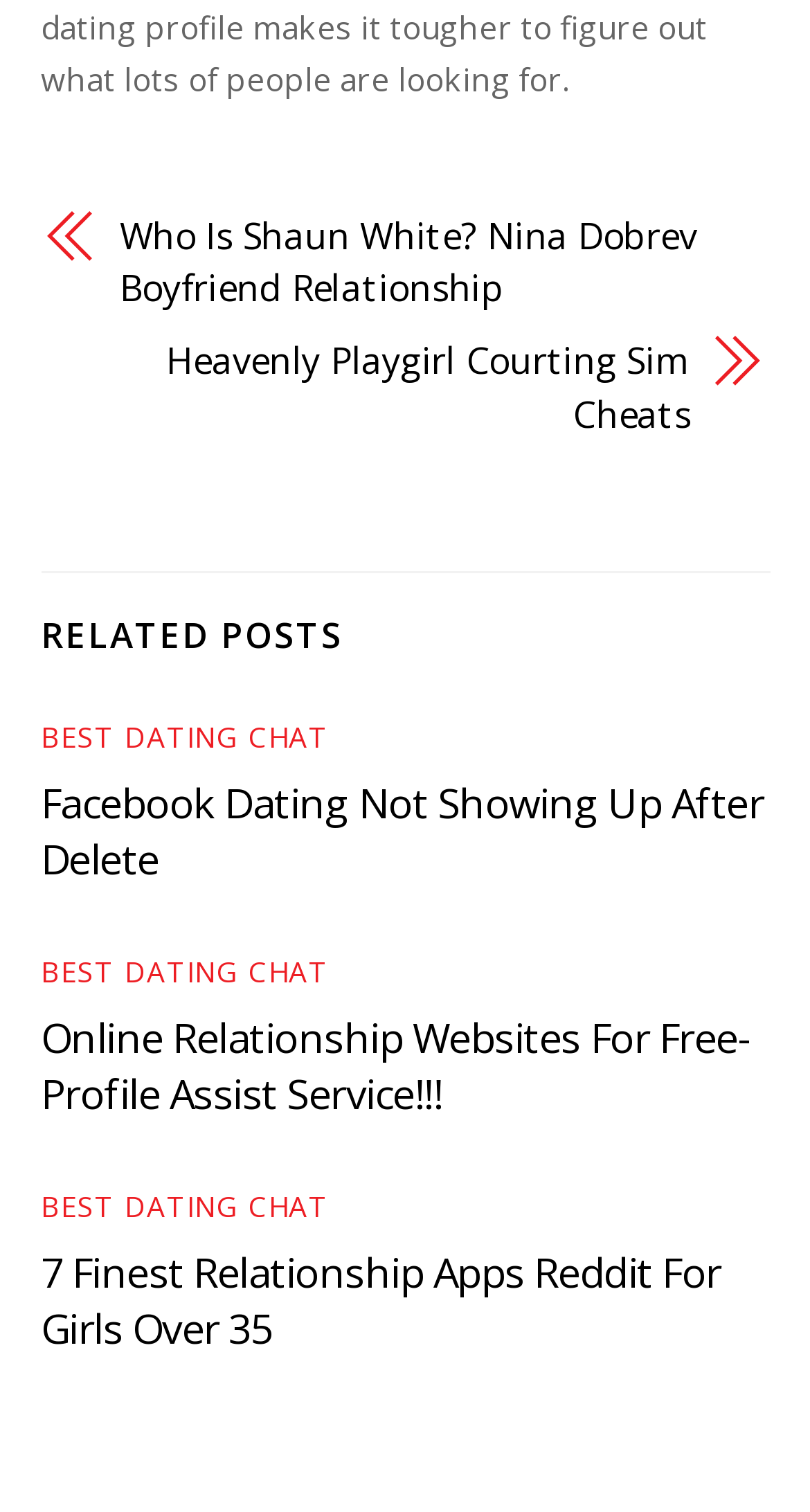How many related posts are there?
Look at the screenshot and respond with one word or a short phrase.

3